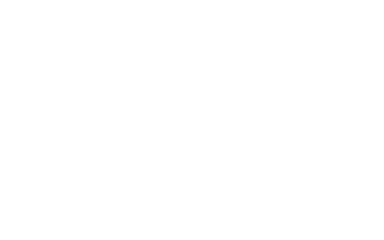What is the atmosphere of the setting?
Please provide a comprehensive answer based on the information in the image.

The image conveys a sense of comfort and professionalism, emphasizing the importance of such consultations in making informed decisions, which suggests that the atmosphere of the setting is calm and expert-like.